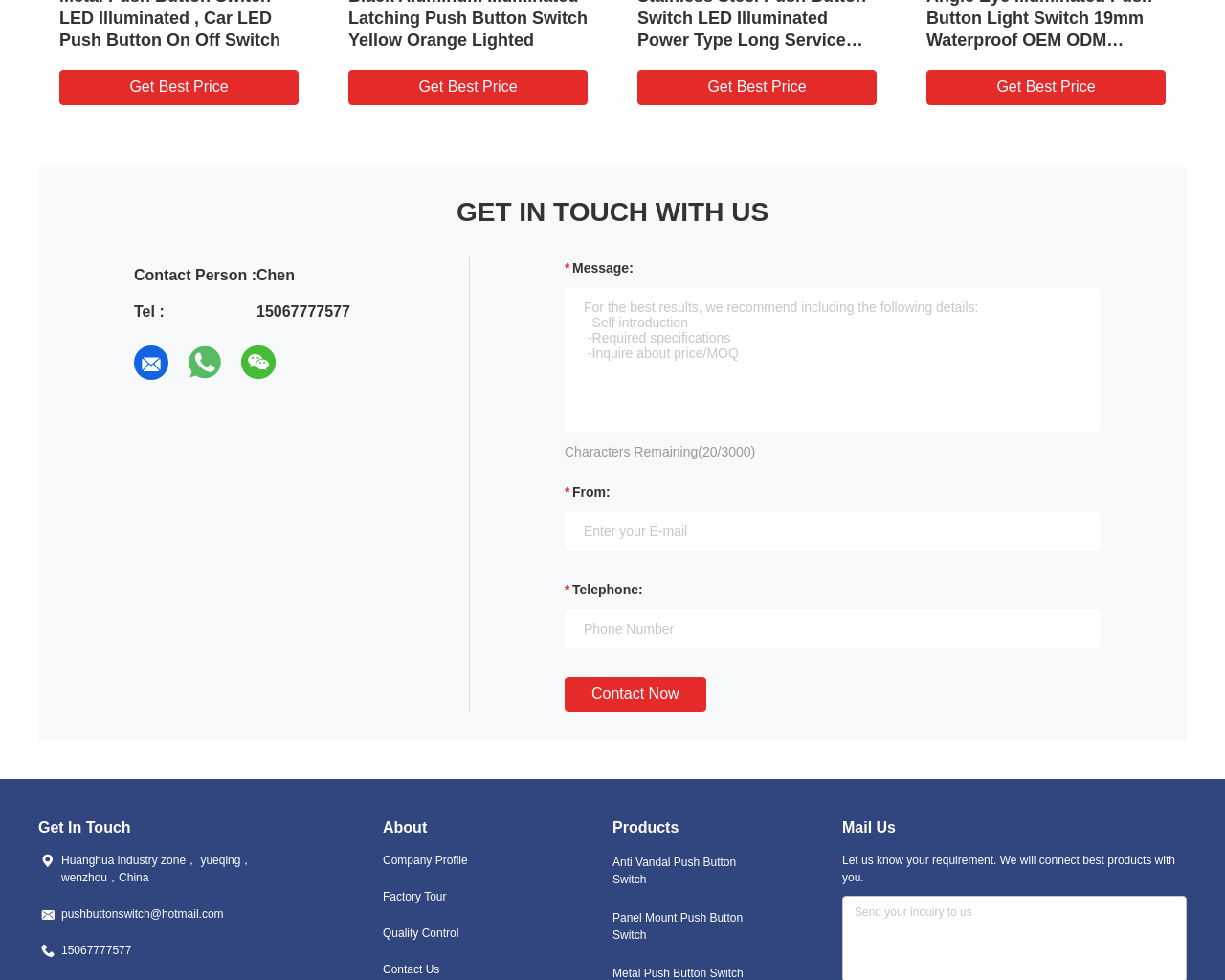Find the bounding box coordinates for the area that should be clicked to accomplish the instruction: "Enter your email".

[0.461, 0.523, 0.898, 0.562]